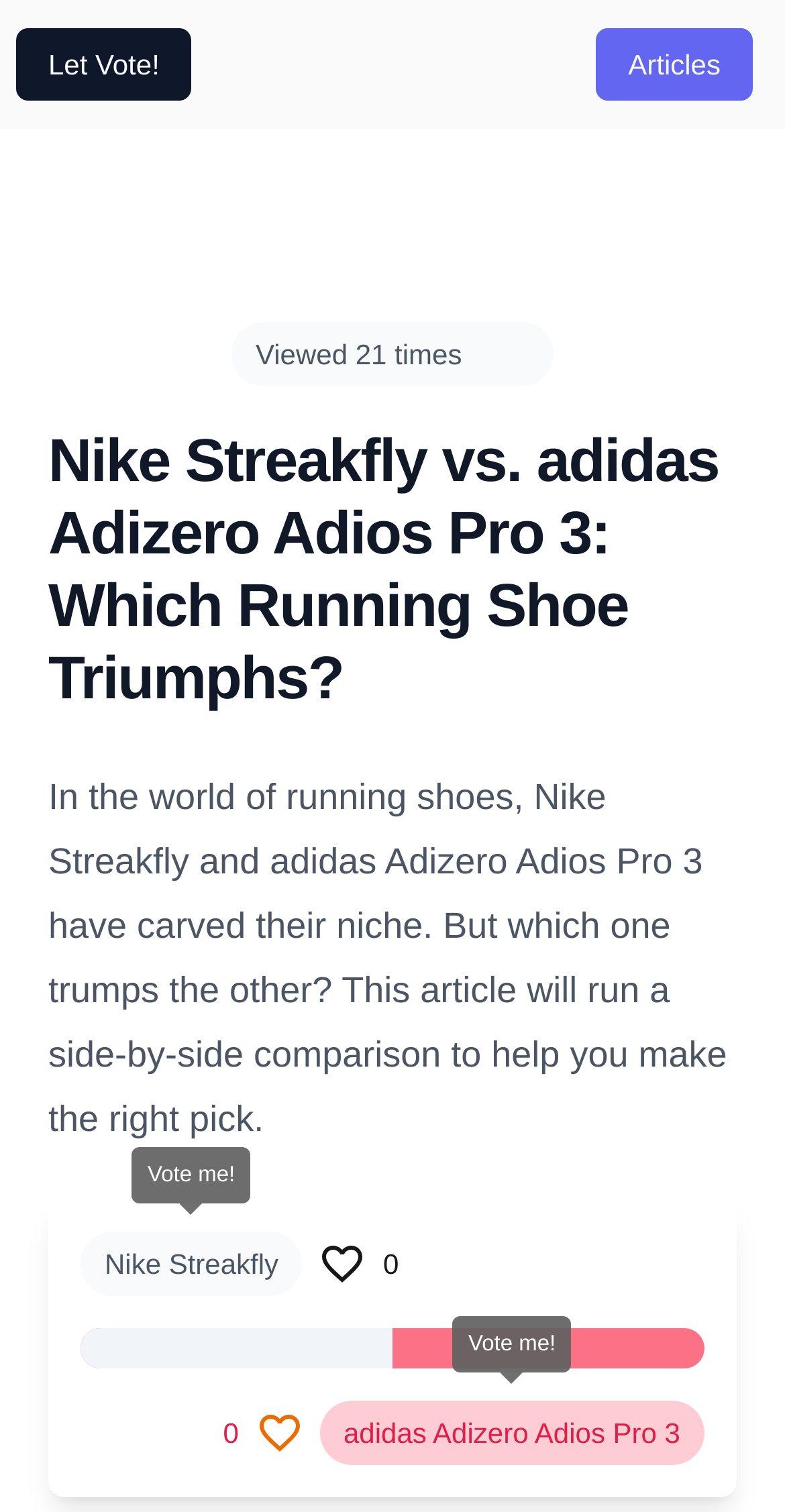Describe all visible elements and their arrangement on the webpage.

This webpage is a comparison guide for two running shoes, Nike Streakfly and adidas Adizero Adios Pro 3. At the top, there are two buttons, "Articles" and "Let Vote!", positioned side by side. Below them, there is a heading indicating that the page has been viewed 21 times.

The main content of the page is divided into sections. The first section has a heading that asks which running shoe triumphs, followed by a paragraph of text that introduces the comparison between the two shoes. This section is located near the top of the page, taking up about a quarter of the screen.

Further down, there are two "Vote me!" headings, one on the left and one on the right, with a progress bar in between them. The progress bar is filled halfway, indicating 50%. The "Vote me!" headings are accompanied by text, with "adidas Adizero Adios Pro 3" on the right side.

There are also two tooltips on the page, both with the text "Vote me!", positioned near the bottom. One is on the left, and the other is on the right, near the "adidas Adizero Adios Pro 3" text.